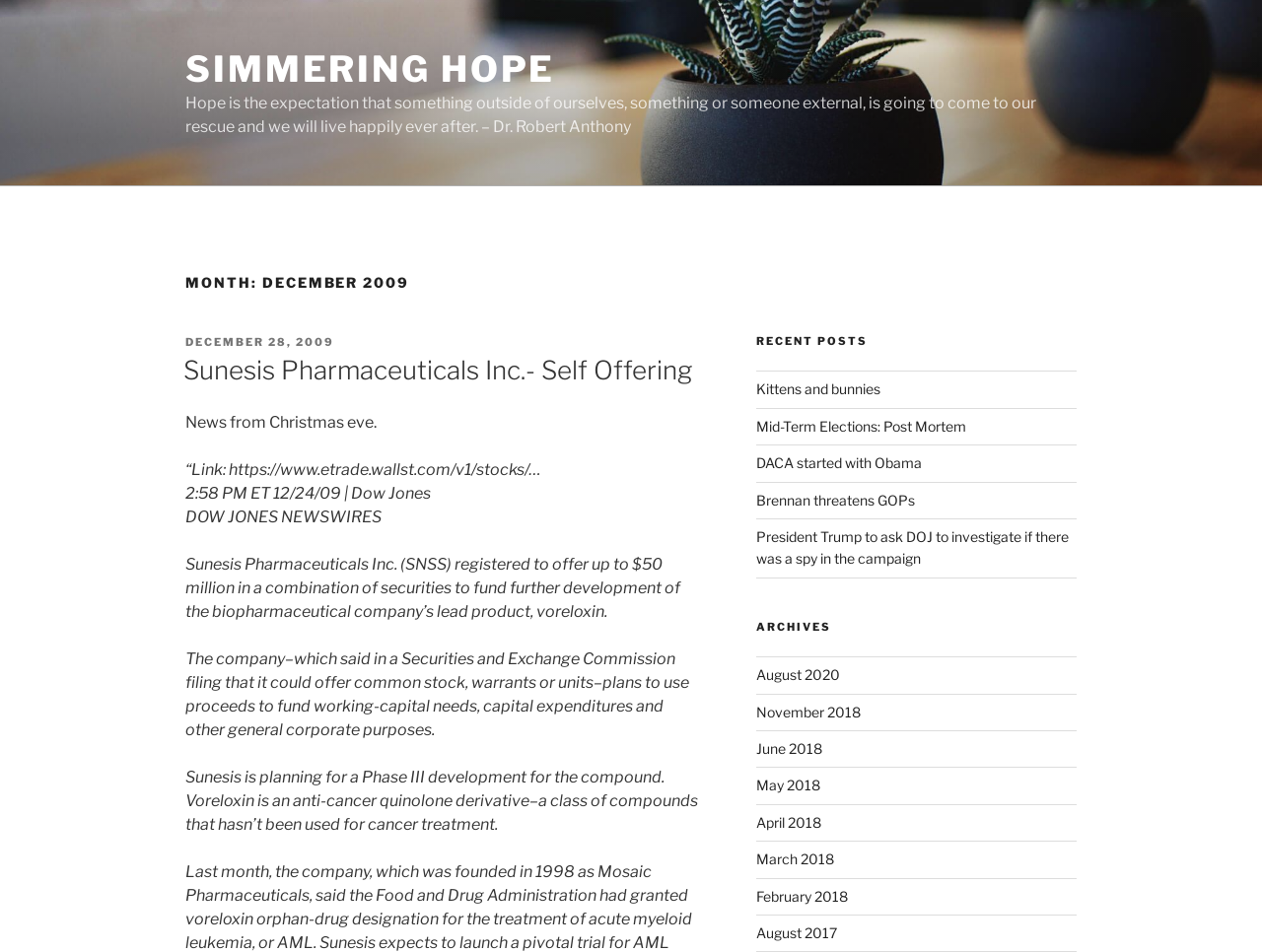Determine the bounding box coordinates of the region I should click to achieve the following instruction: "Check 'Kittens and bunnies' post". Ensure the bounding box coordinates are four float numbers between 0 and 1, i.e., [left, top, right, bottom].

[0.599, 0.4, 0.697, 0.418]